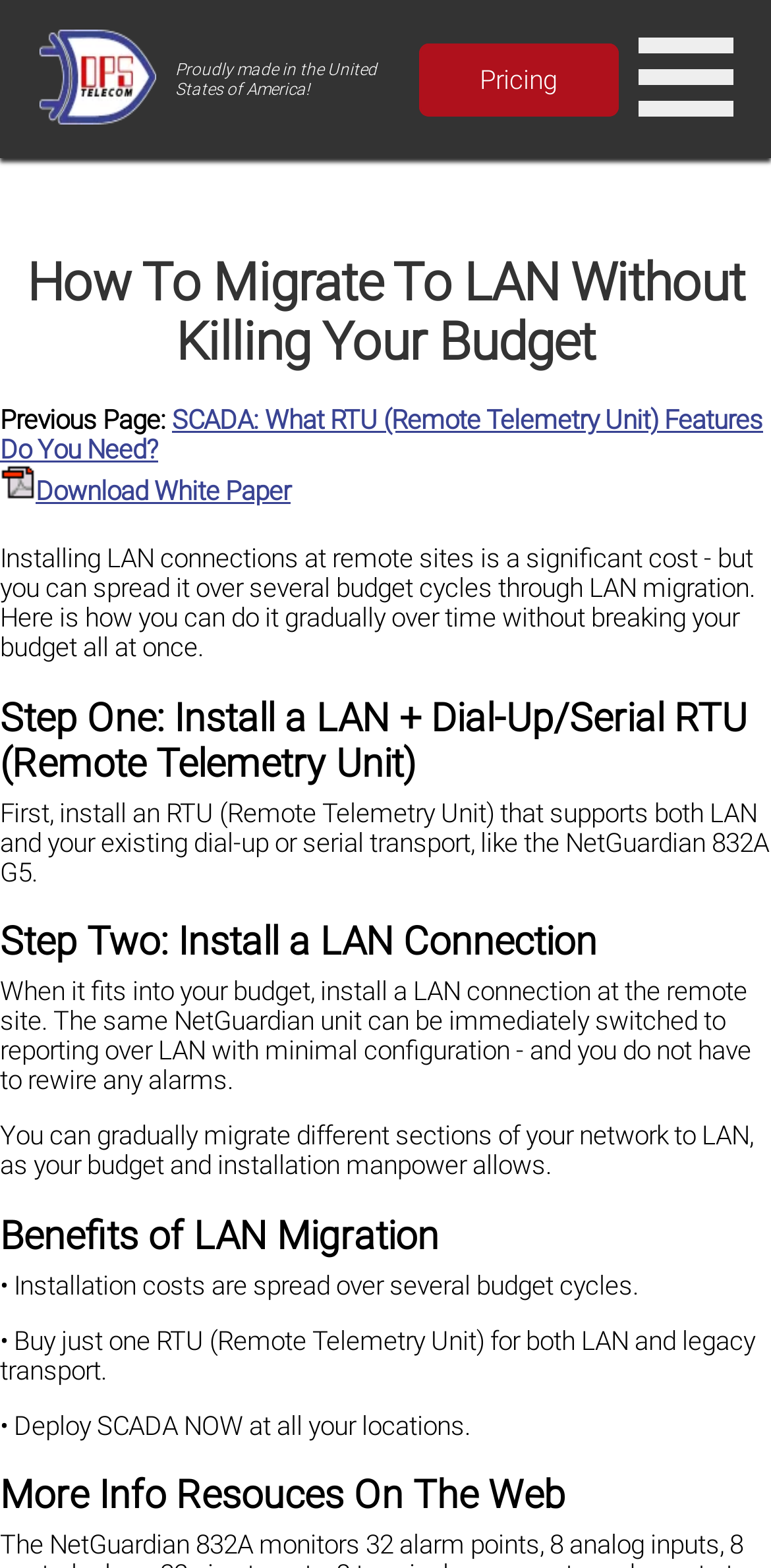What is the benefit of LAN migration?
Please give a detailed and elaborate answer to the question based on the image.

I found the information about the benefits of LAN migration in the static text element with the bounding box coordinates [0.0, 0.81, 0.828, 0.829]. The text mentions that one of the benefits is that 'Installation costs are spread over several budget cycles'.